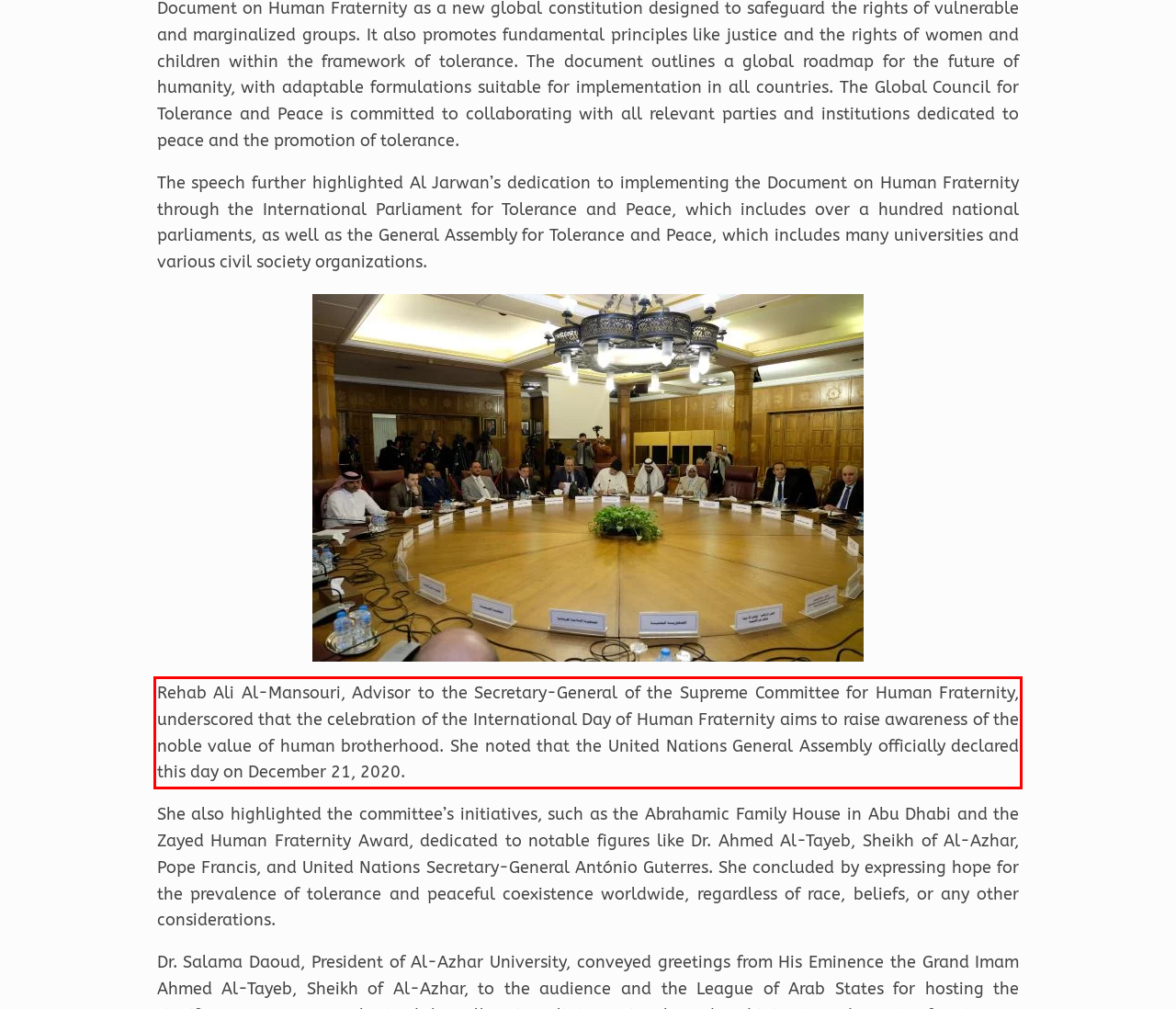Observe the screenshot of the webpage that includes a red rectangle bounding box. Conduct OCR on the content inside this red bounding box and generate the text.

Rehab Ali Al-Mansouri, Advisor to the Secretary-General of the Supreme Committee for Human Fraternity, underscored that the celebration of the International Day of Human Fraternity aims to raise awareness of the noble value of human brotherhood. She noted that the United Nations General Assembly officially declared this day on December 21, 2020.